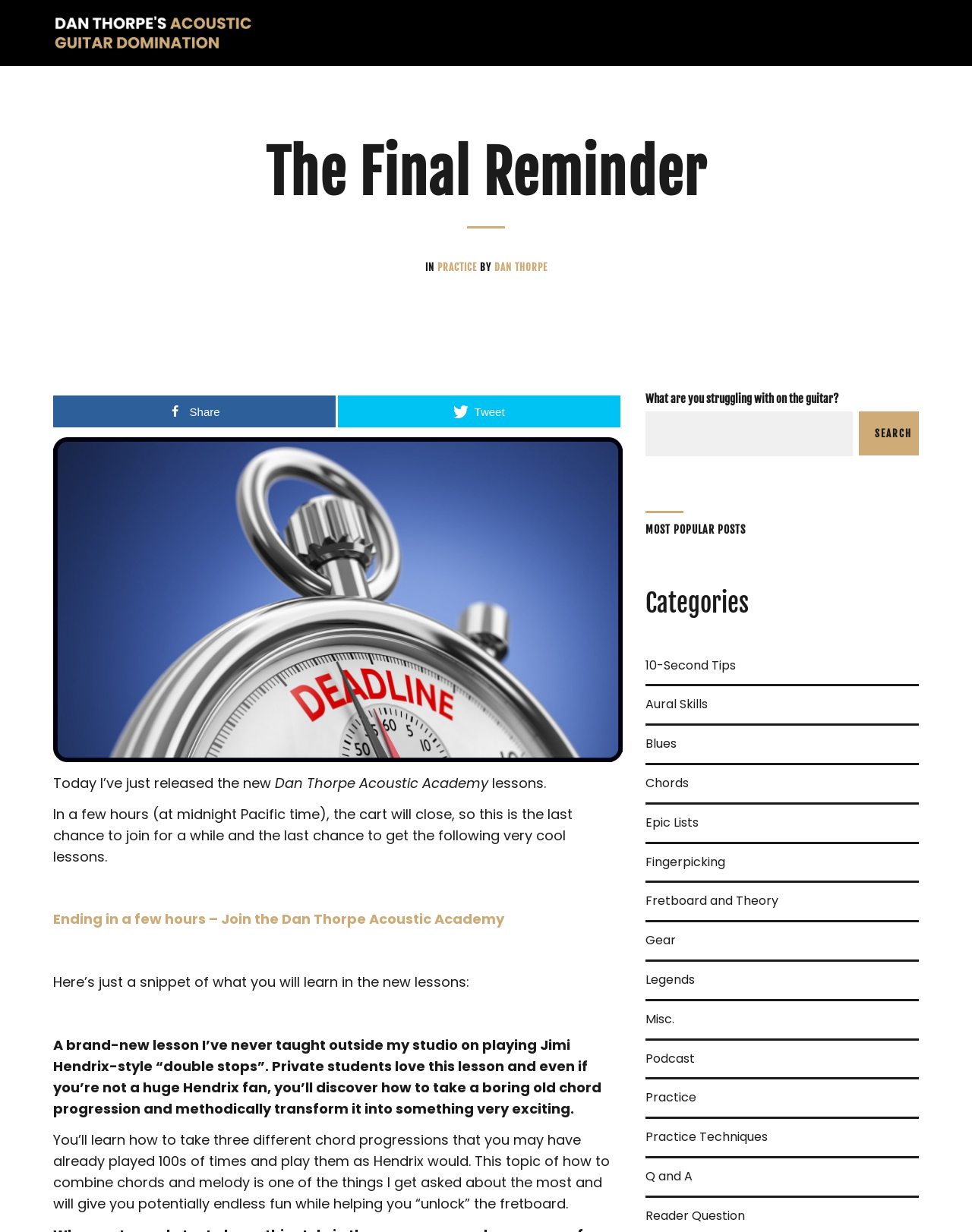Using the information in the image, give a detailed answer to the following question: What is the topic of the new lessons?

The topic of the new lessons is mentioned in the text 'A brand-new lesson I’ve never taught outside my studio on playing Jimi Hendrix-style “double stops”' which is located in the middle of the webpage.